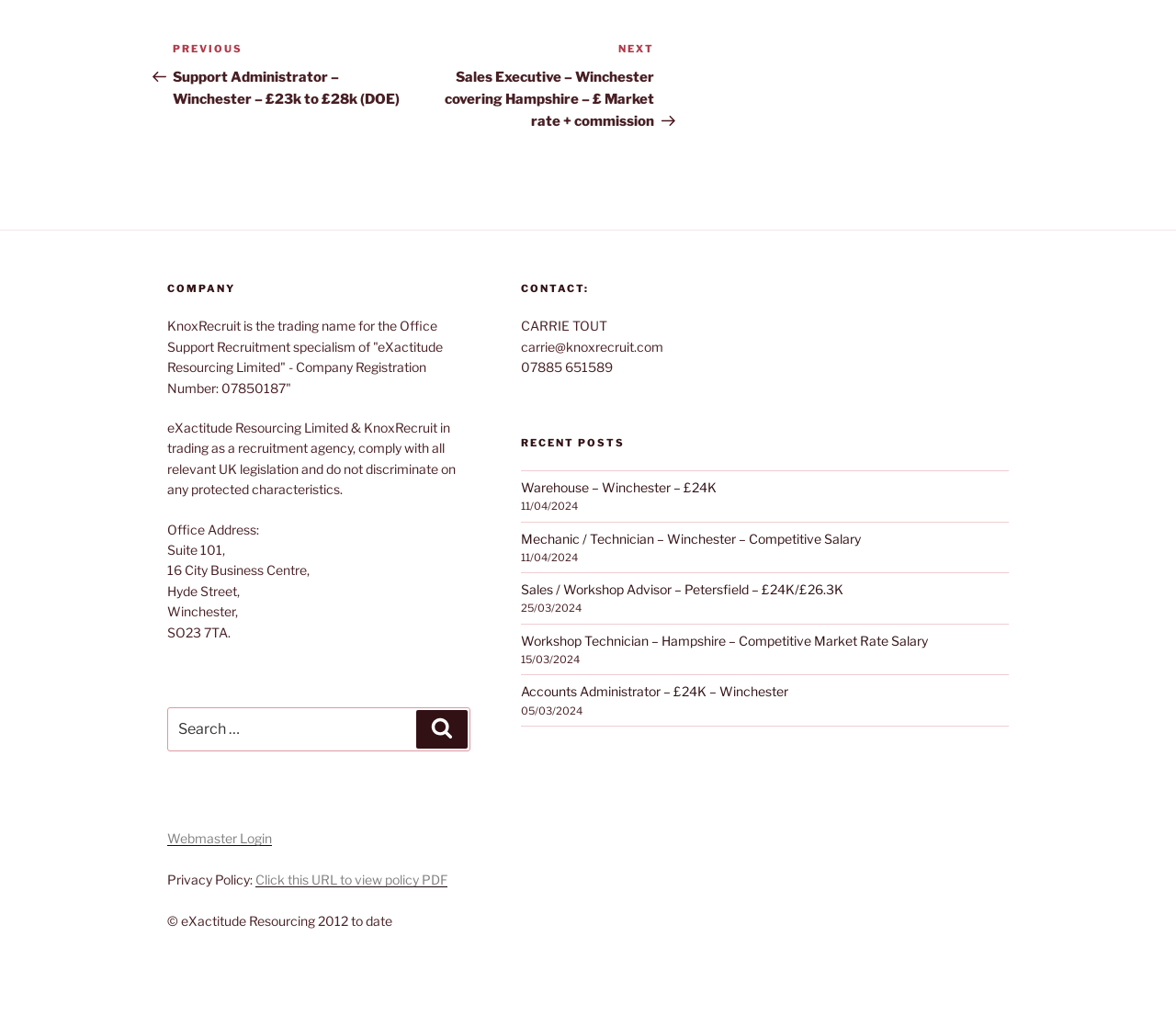Calculate the bounding box coordinates for the UI element based on the following description: "parent_node: Website name="url"". Ensure the coordinates are four float numbers between 0 and 1, i.e., [left, top, right, bottom].

None